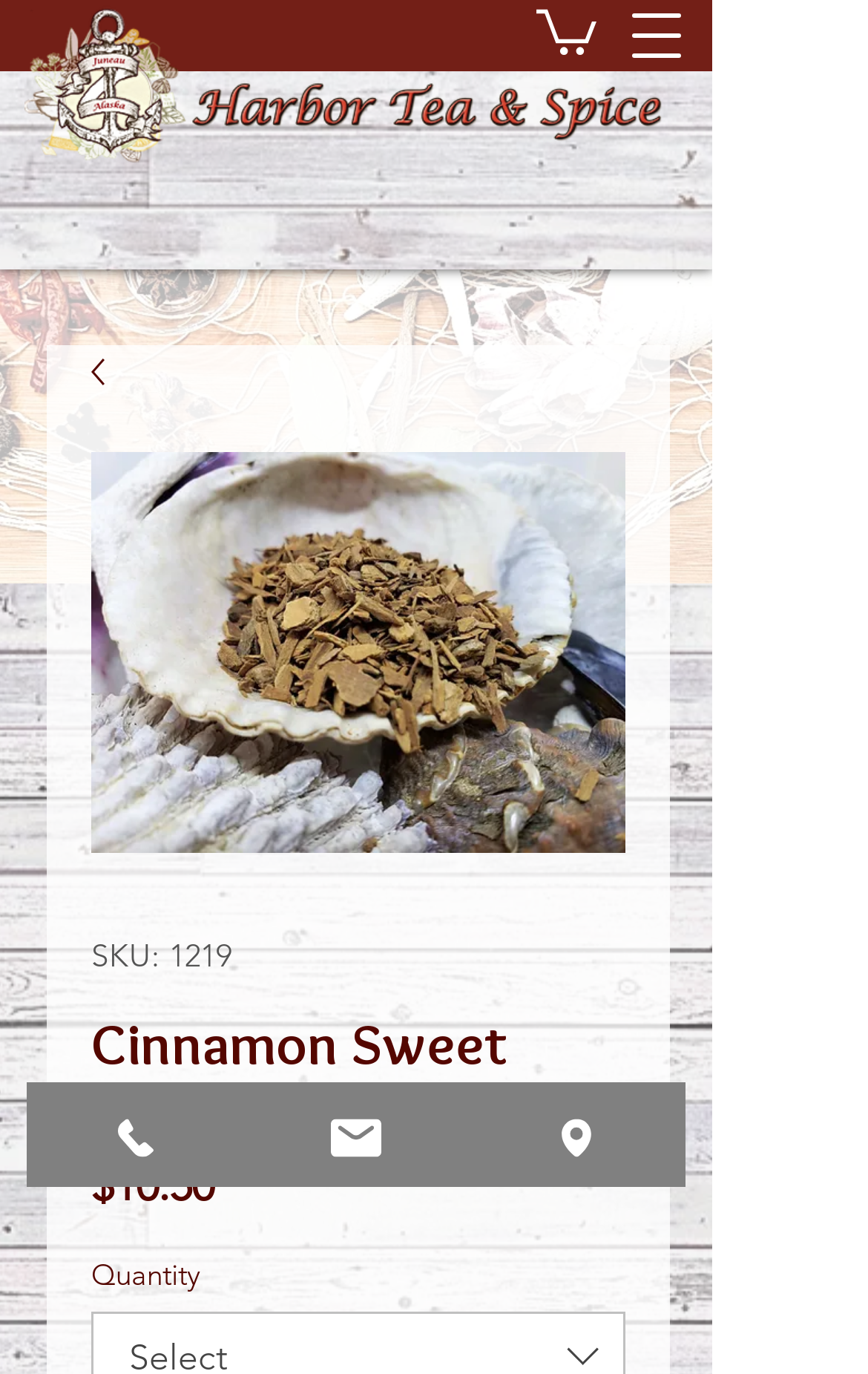Articulate a complete and detailed caption of the webpage elements.

The webpage appears to be a product page for Cinnamon Sweet (Ceylon) Chips, with a prominent image of the product at the top right, taking up about half of the screen width. Below the image, there is a section with the product name, "Cinnamon Sweet (Ceylon) Chips", in a heading, followed by the SKU number, price, and quantity information.

At the top left, there is a logo image, "Harbor Tea & Spice Red_edited.png", and a smaller image, "Full Anchor.png", positioned above a navigation menu button. The navigation menu button, when opened, reveals a dialog with a link and an image.

On the bottom left, there are three links, "Phone", "Email", and "Address", each accompanied by a small image. These links are likely contact information for the company.

The background of the page has a subtle texture, and the overall layout is clean and organized, making it easy to navigate and find the necessary information about the product.